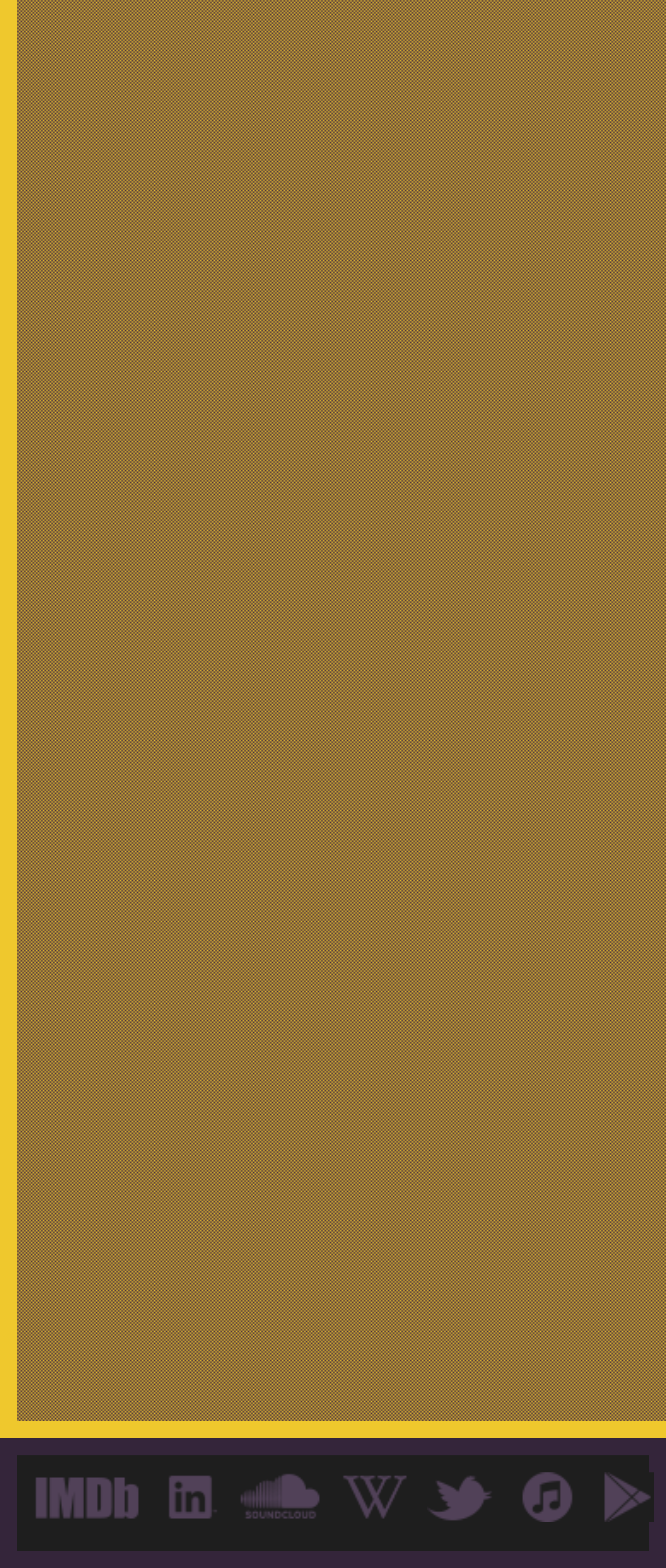Predict the bounding box coordinates for the UI element described as: "alt="IMDB"". The coordinates should be four float numbers between 0 and 1, presented as [left, top, right, bottom].

[0.051, 0.959, 0.213, 0.974]